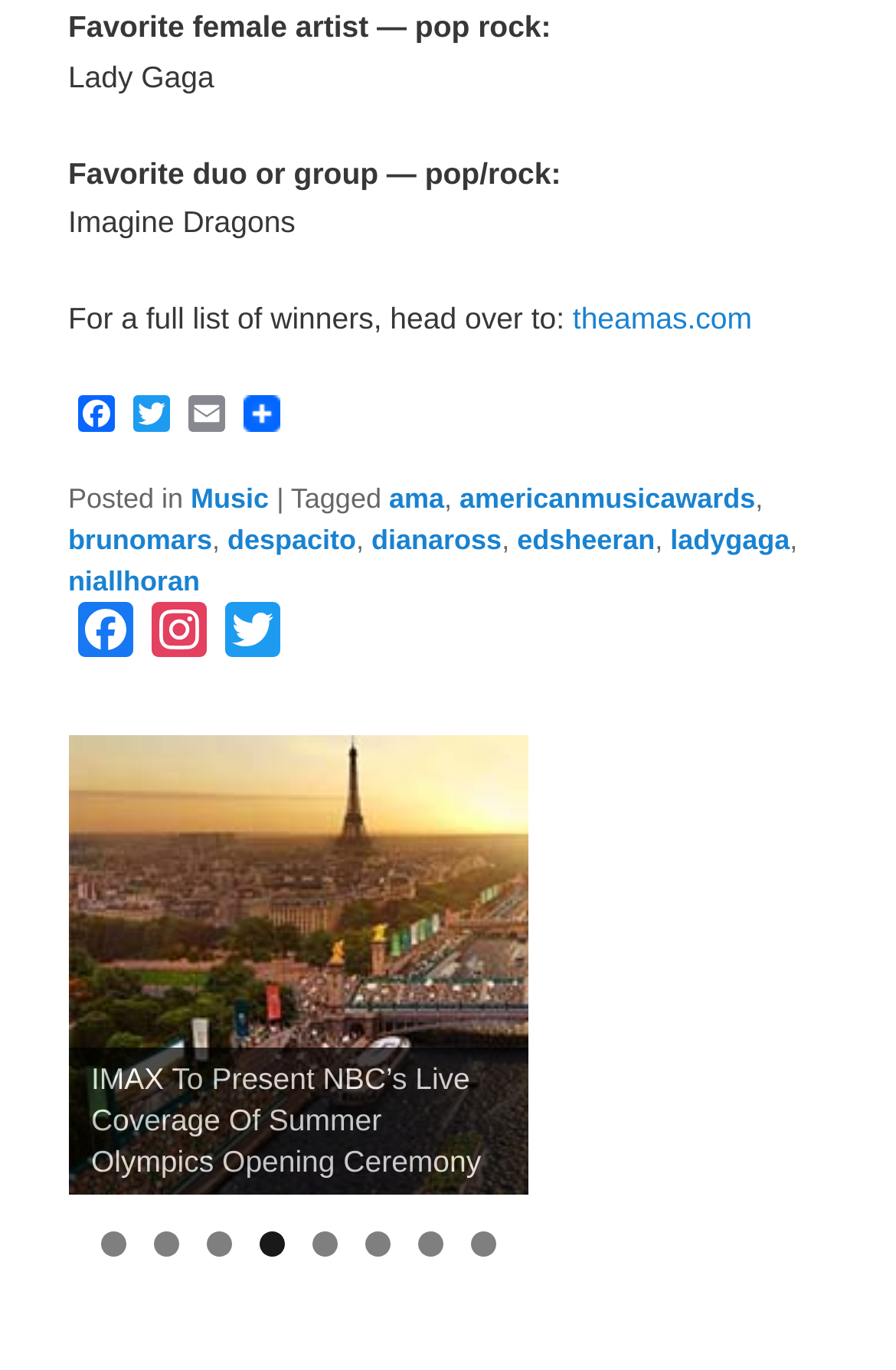Identify the bounding box coordinates for the region to click in order to carry out this instruction: "Go to the Facebook page". Provide the coordinates using four float numbers between 0 and 1, formatted as [left, top, right, bottom].

[0.076, 0.439, 0.158, 0.493]